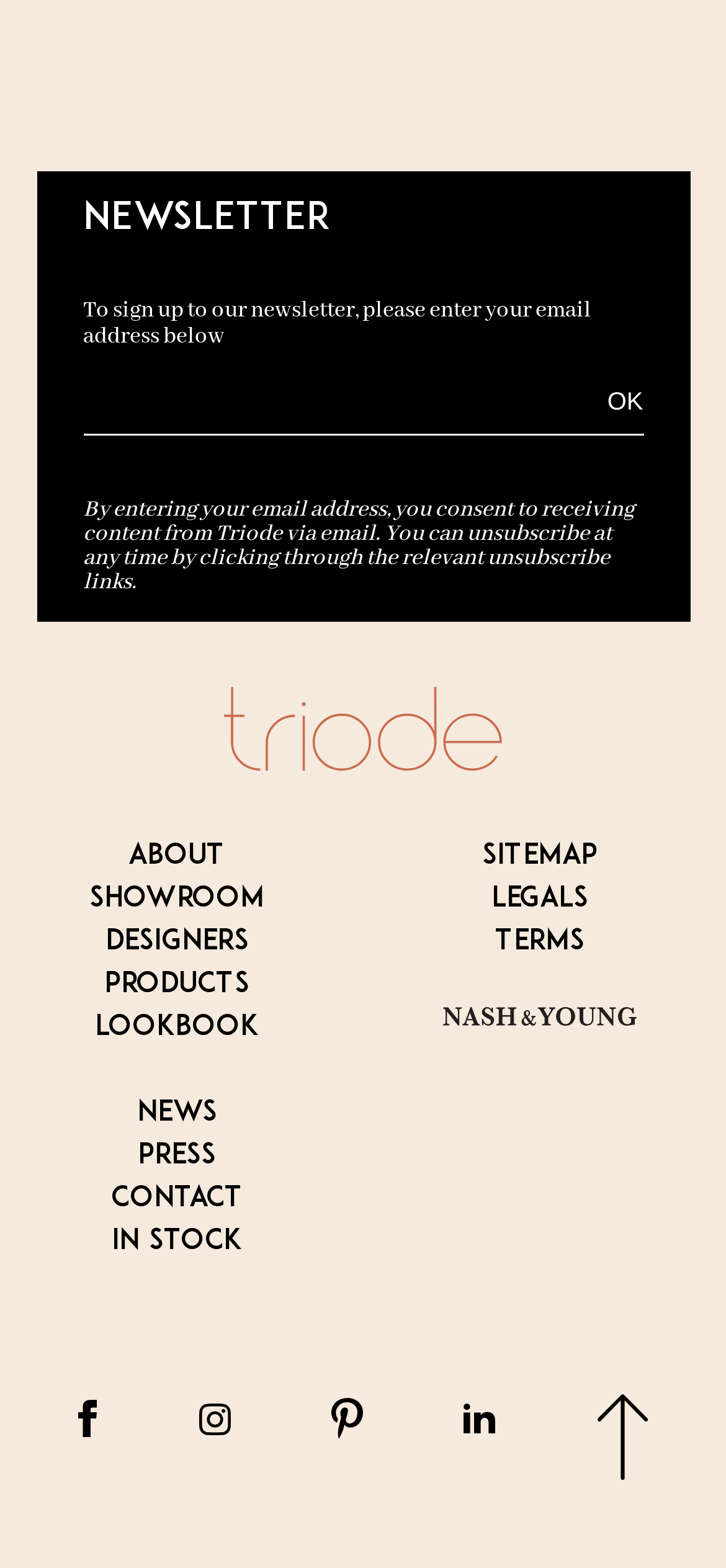Specify the bounding box coordinates of the area to click in order to follow the given instruction: "Go to CONTACT page."

[0.153, 0.752, 0.335, 0.779]